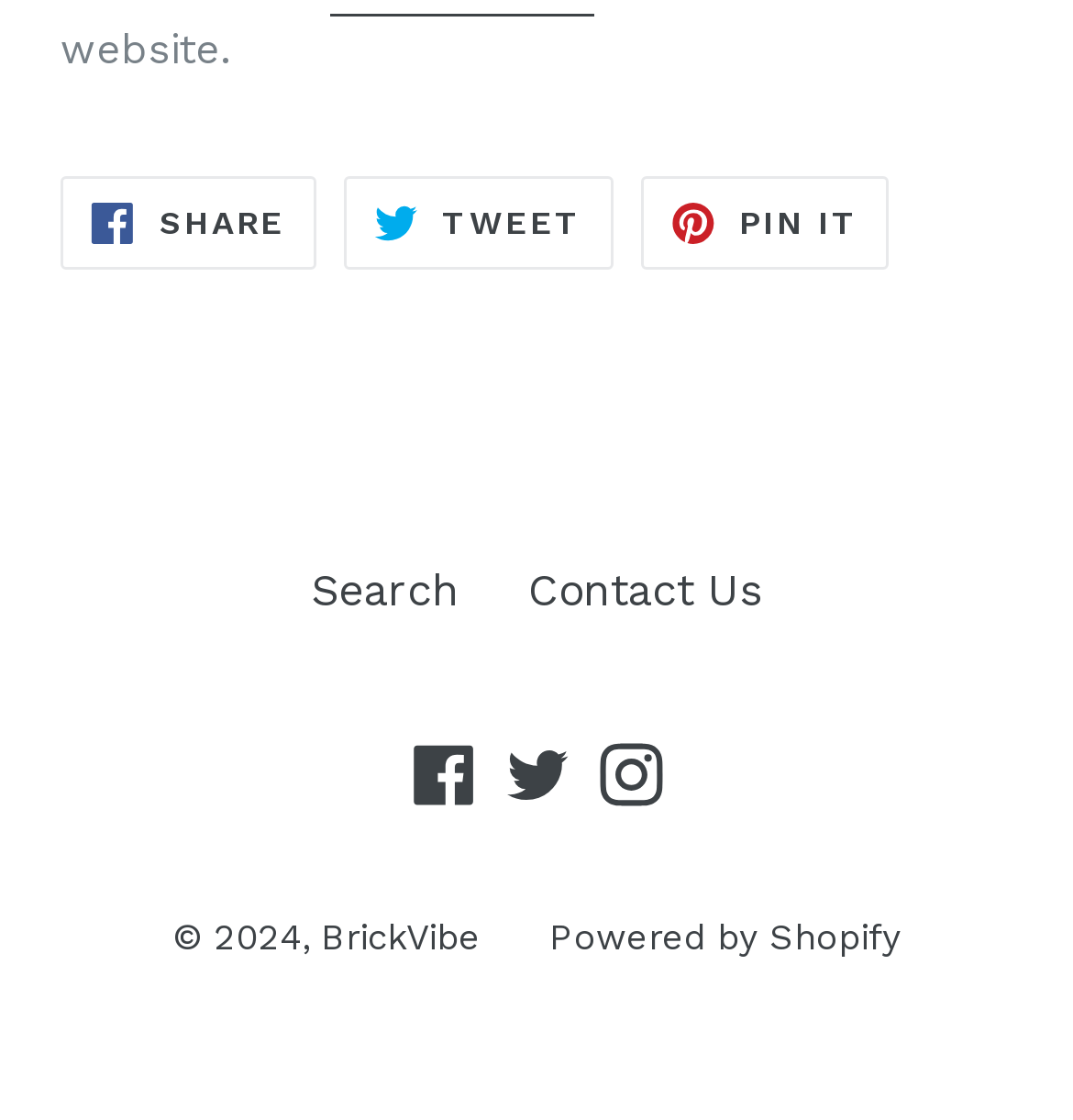What is the copyright year?
Carefully analyze the image and provide a thorough answer to the question.

I found the copyright year by looking at the StaticText element '© 2024,'. The year mentioned is 2024.